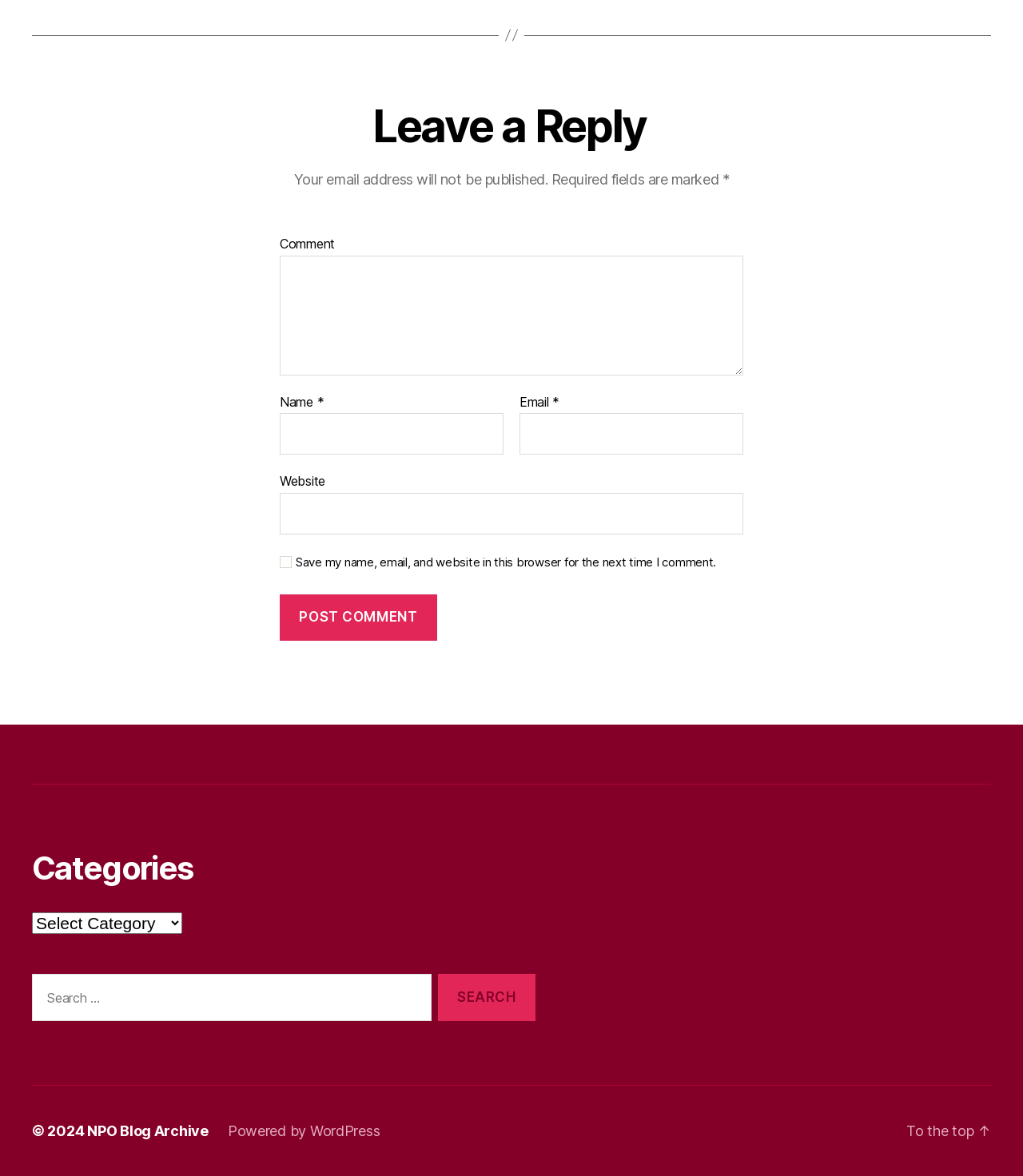Locate the bounding box coordinates of the clickable region to complete the following instruction: "Enter your name."

[0.273, 0.352, 0.492, 0.387]